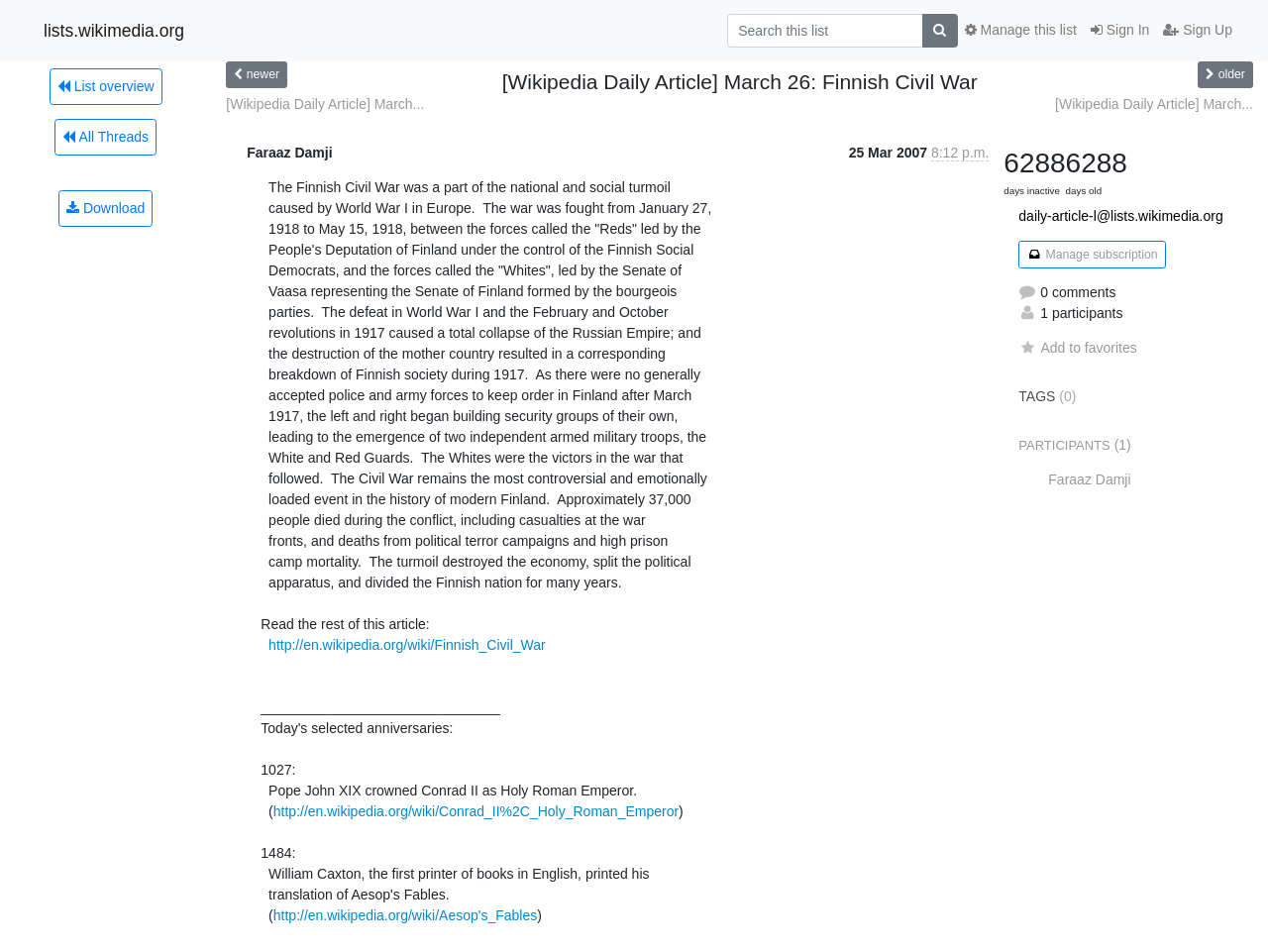Using the format (top-left x, top-left y, bottom-right x, bottom-right y), provide the bounding box coordinates for the described UI element. All values should be floating point numbers between 0 and 1: Add to favorites

[0.803, 0.357, 0.897, 0.373]